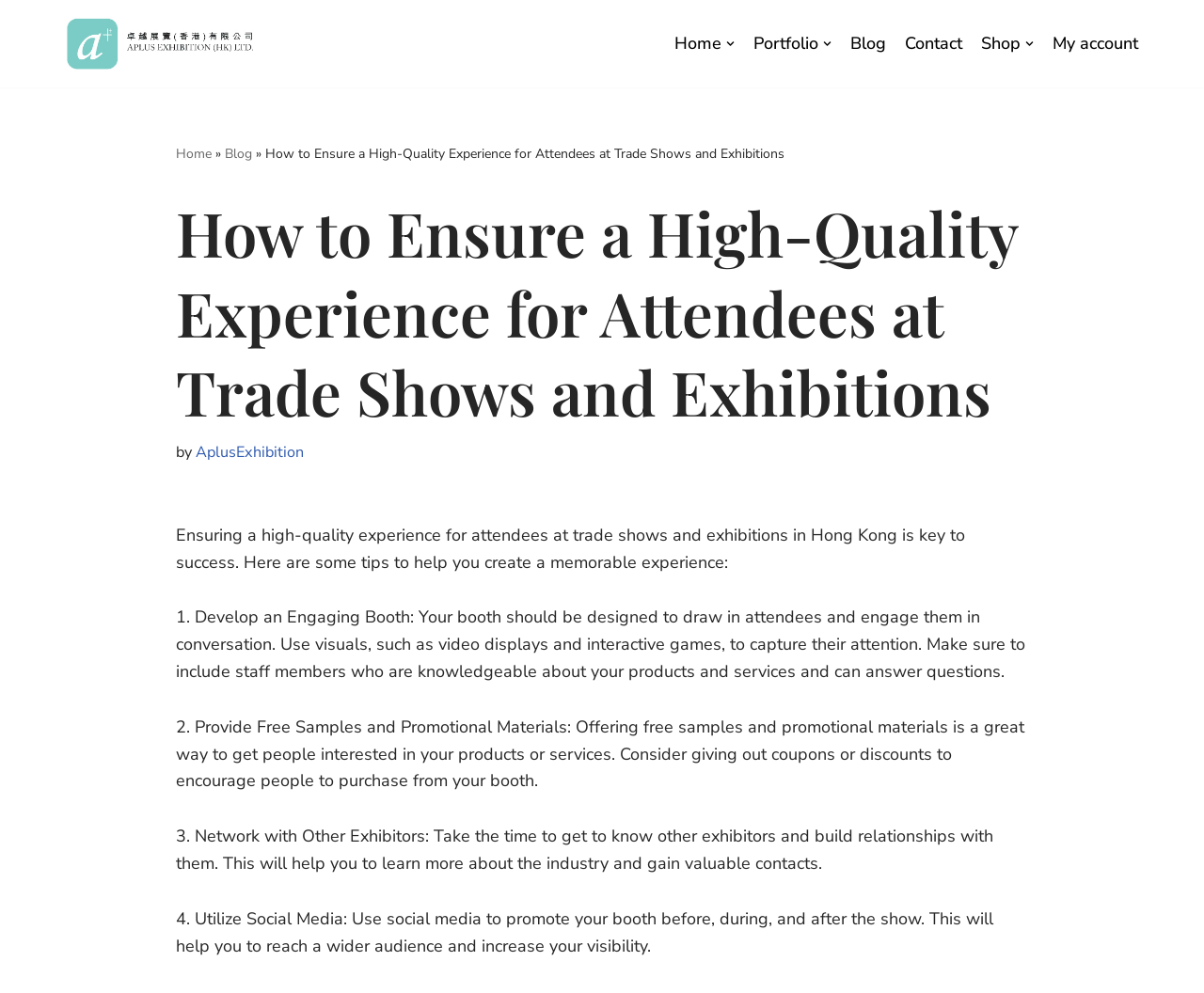Pinpoint the bounding box coordinates of the element to be clicked to execute the instruction: "Read the 'Blog' article".

[0.706, 0.03, 0.736, 0.058]